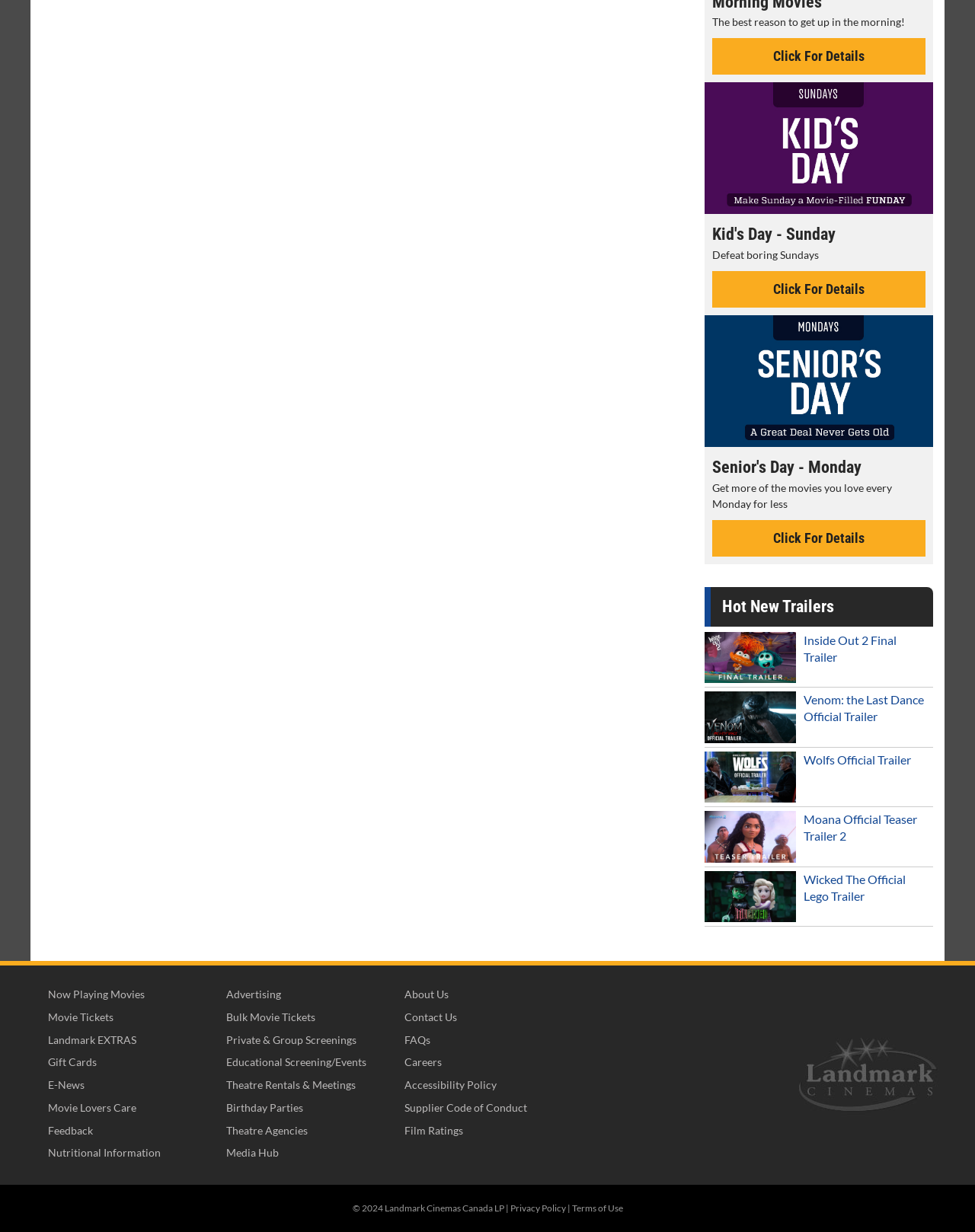Please find and report the bounding box coordinates of the element to click in order to perform the following action: "Learn more about Landmark EXTRAS". The coordinates should be expressed as four float numbers between 0 and 1, in the format [left, top, right, bottom].

[0.043, 0.836, 0.221, 0.852]